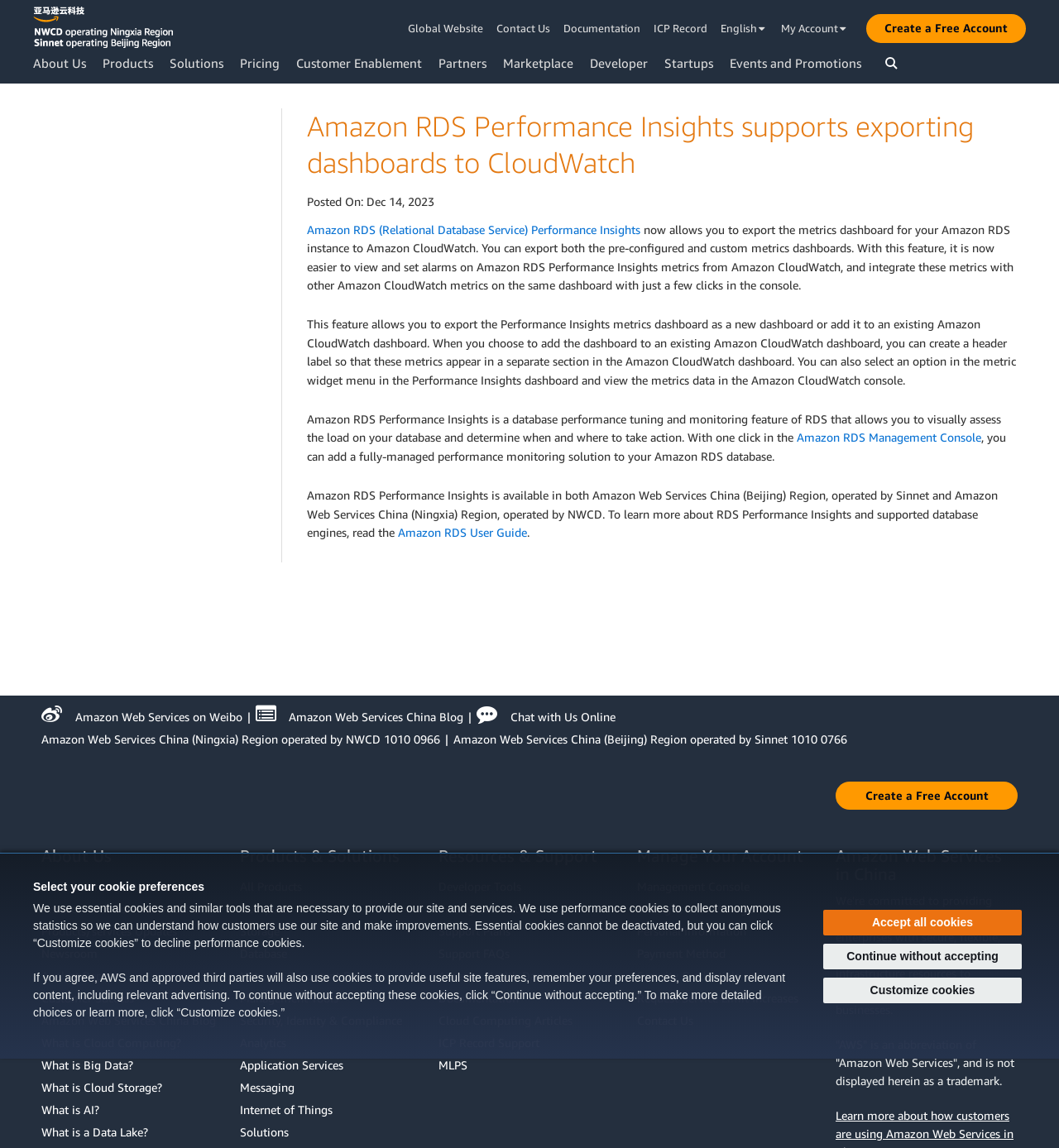Describe all significant elements and features of the webpage.

This webpage is about Amazon RDS Performance Insights, a database performance tuning and monitoring feature of RDS. The page has a prominent heading that announces the support for exporting dashboards to CloudWatch. 

At the top of the page, there is a cookie preference section where users can select their cookie preferences. Below this section, there is a secondary navigation menu with links to the global website, contact us, documentation, and ICP record. 

On the left side of the page, there is a primary navigation menu with links to various sections such as About Us, Products, Solutions, Pricing, Customer Enablement, Partners, Marketplace, Developer, Startups, and Events and Promotions. 

The main content of the page is divided into several sections. The first section explains that Amazon RDS Performance Insights now allows users to export metrics dashboards to Amazon CloudWatch, making it easier to view and set alarms on Performance Insights metrics from CloudWatch. 

The following sections provide more details about this feature, including how to export the Performance Insights metrics dashboard as a new dashboard or add it to an existing CloudWatch dashboard. There are also links to the Amazon RDS User Guide and Amazon RDS Management Console.

At the bottom of the page, there are several links to social media platforms, a chat with us online option, and contact information for Amazon Web Services China regions. There are also sections for About Us, Products & Solutions, and Resources & Support, each with multiple links to related pages.